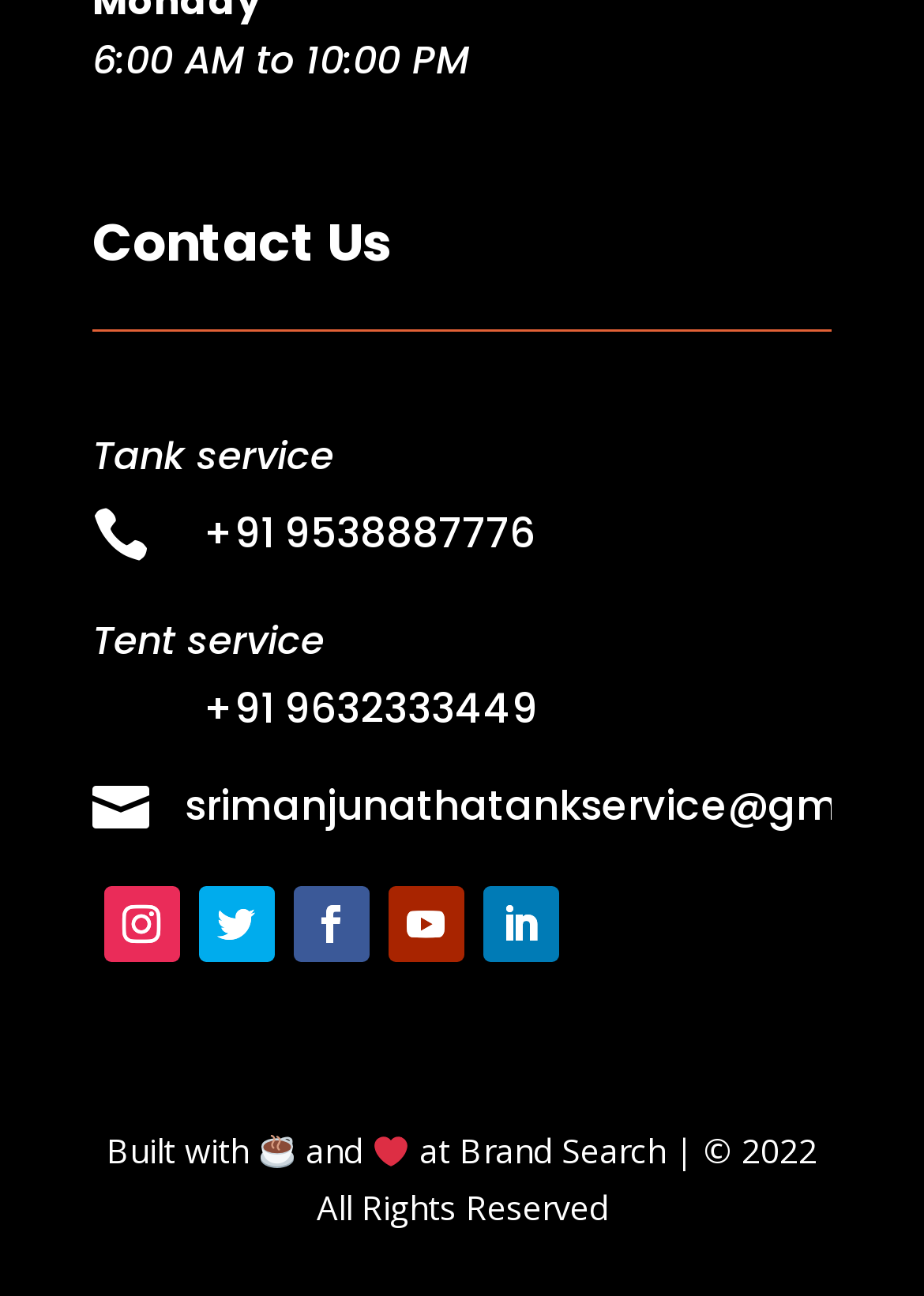What is the symbol above the first phone number?
Please answer the question as detailed as possible based on the image.

I examined the StaticText element above the first phone number and found that it contains the symbol 'ue090'.